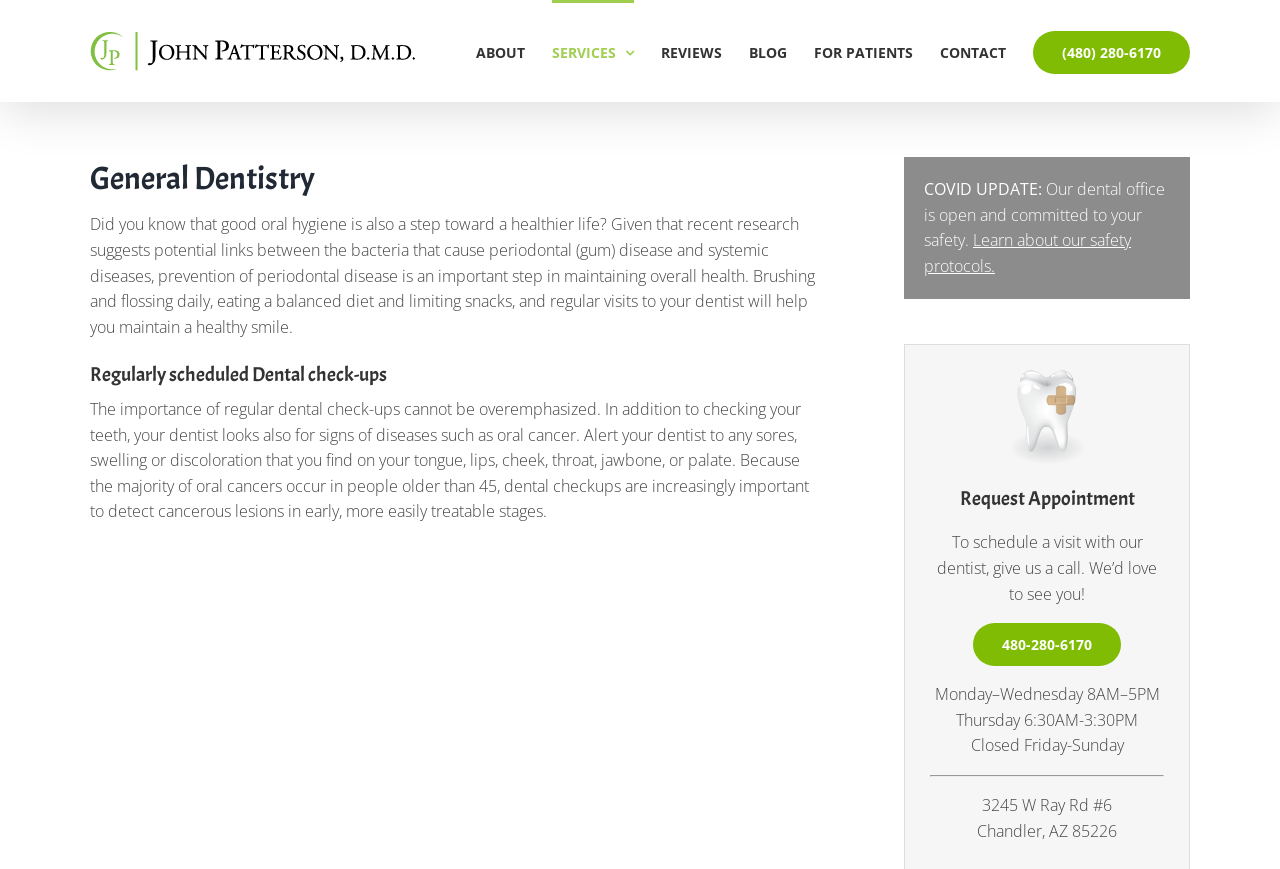Please find the bounding box coordinates of the clickable region needed to complete the following instruction: "Click the SERVICES link". The bounding box coordinates must consist of four float numbers between 0 and 1, i.e., [left, top, right, bottom].

[0.431, 0.0, 0.495, 0.117]